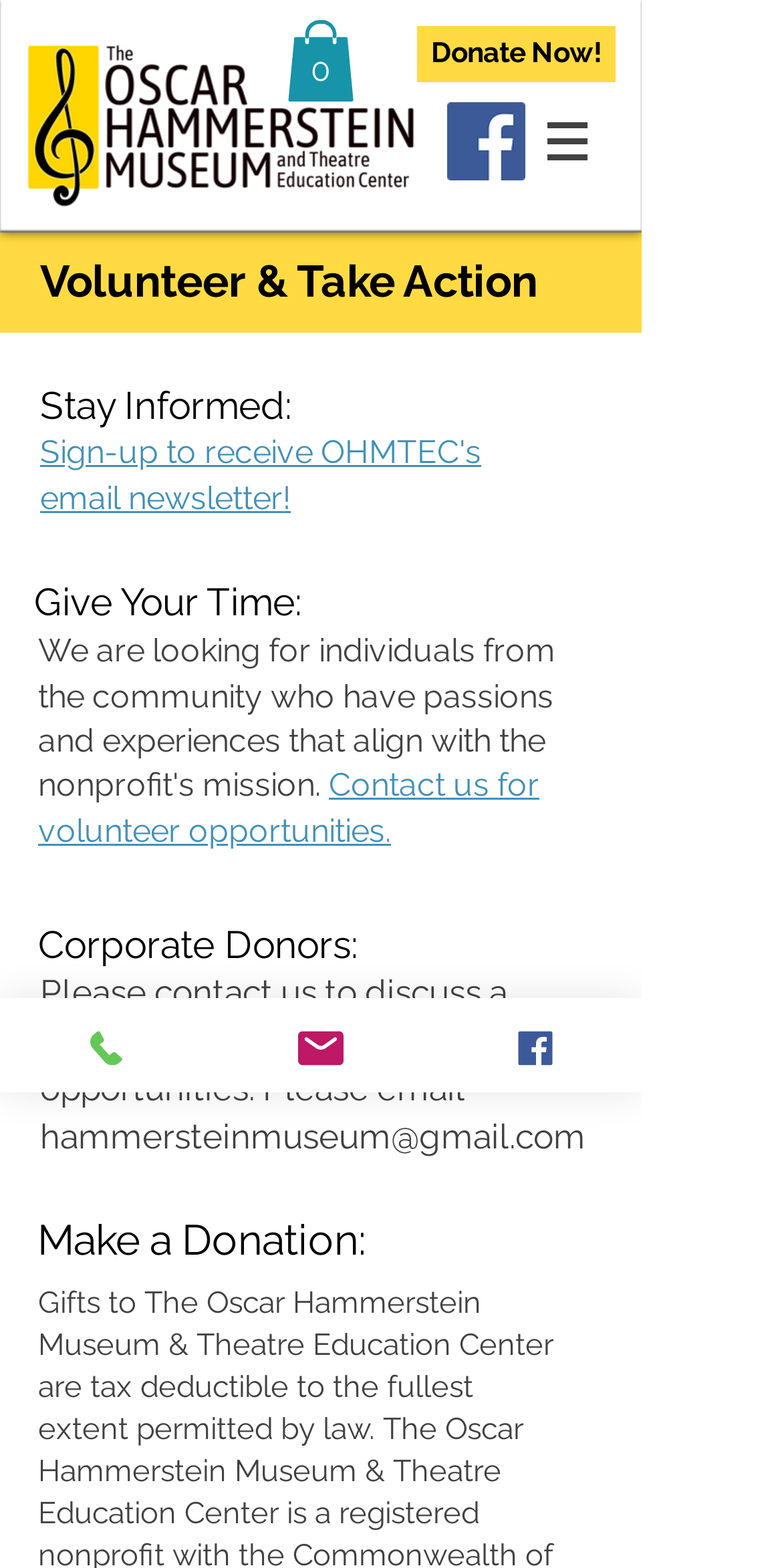Please provide a brief answer to the question using only one word or phrase: 
What is the email address for corporate donors?

hammersteinmuseum@gmail.com